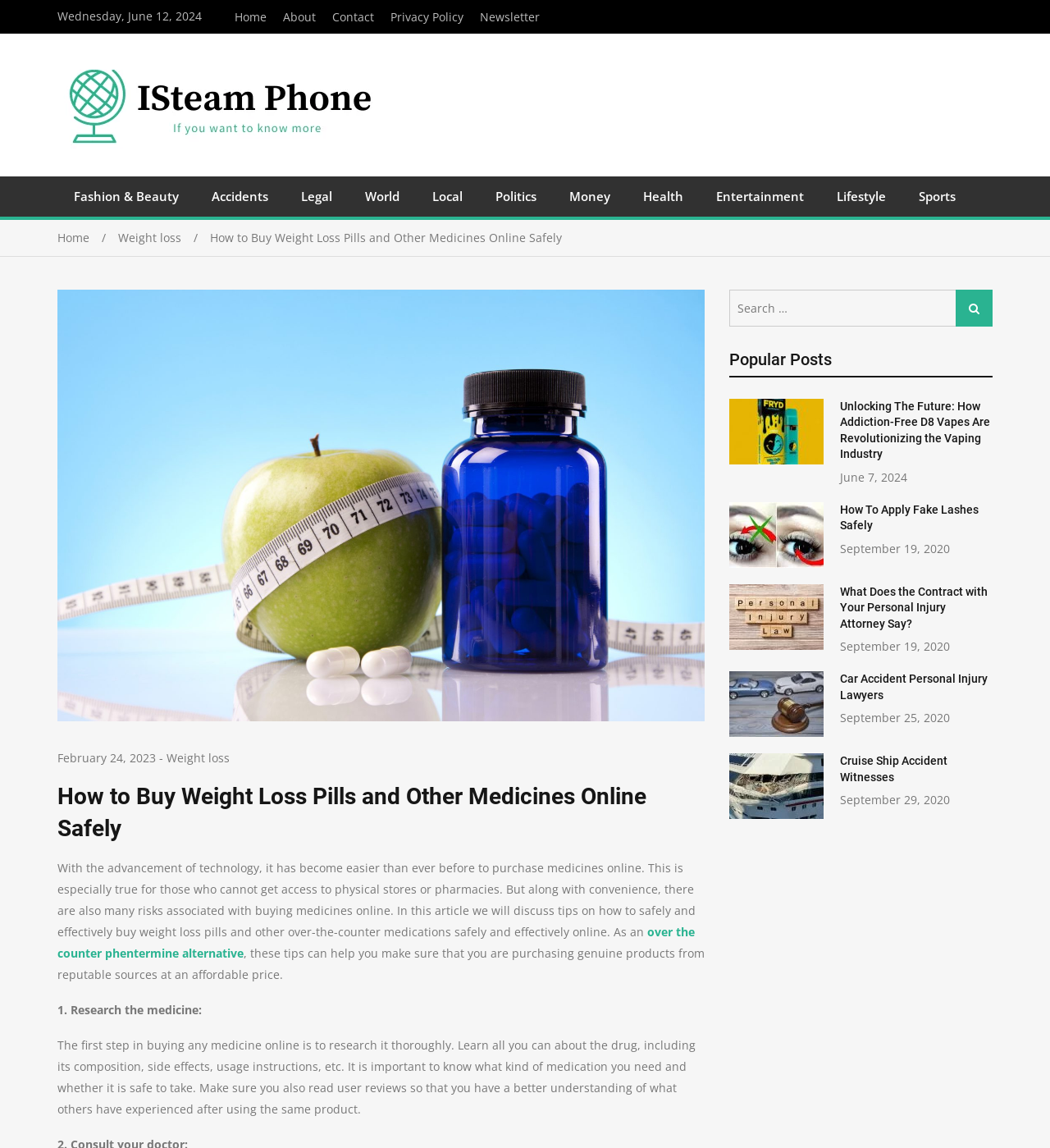Can you determine the bounding box coordinates of the area that needs to be clicked to fulfill the following instruction: "Check the 'Popular Posts' section"?

[0.695, 0.306, 0.945, 0.713]